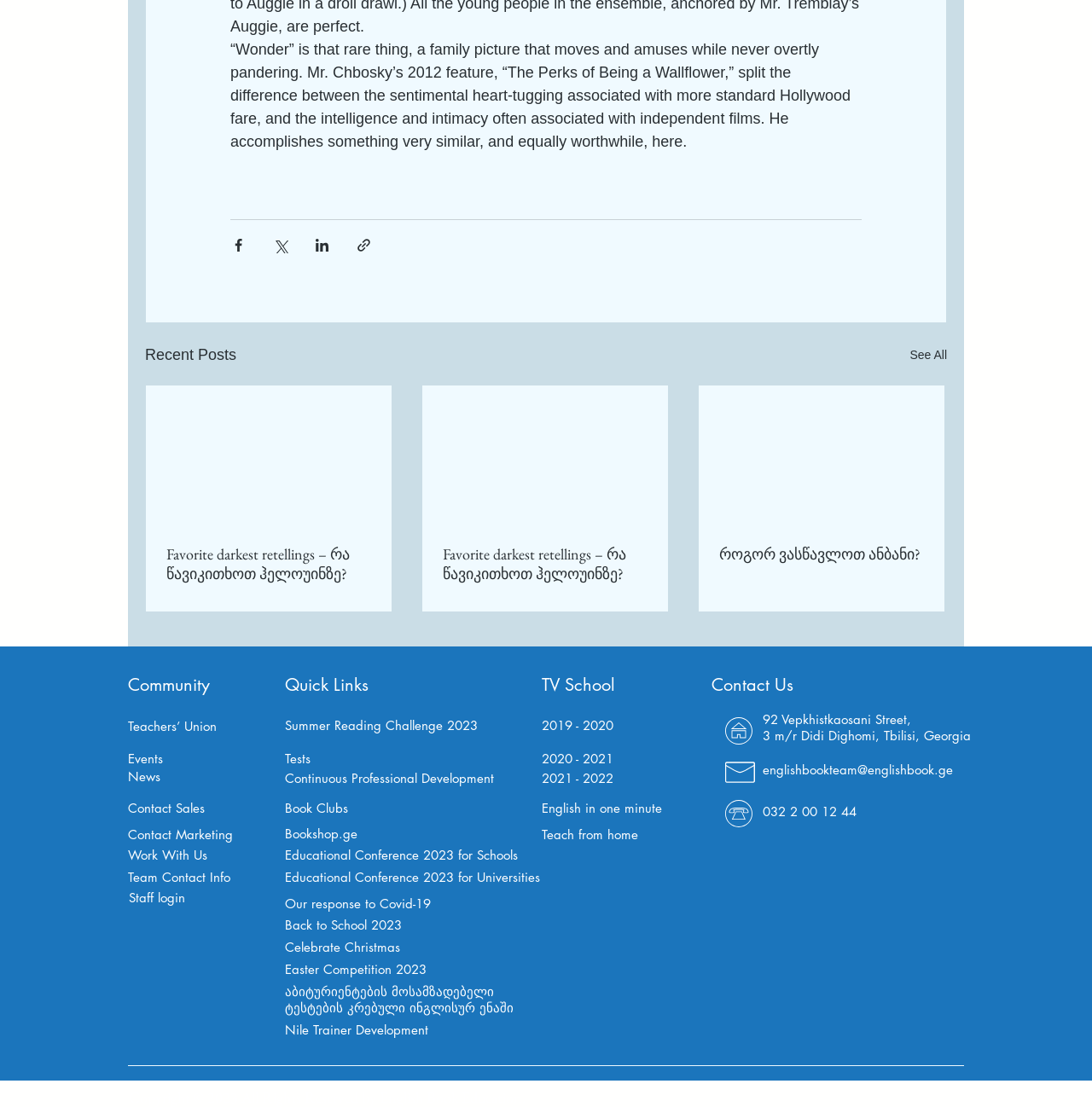Identify the bounding box coordinates for the element you need to click to achieve the following task: "Check out Latest works of Toy Art". The coordinates must be four float values ranging from 0 to 1, formatted as [left, top, right, bottom].

None